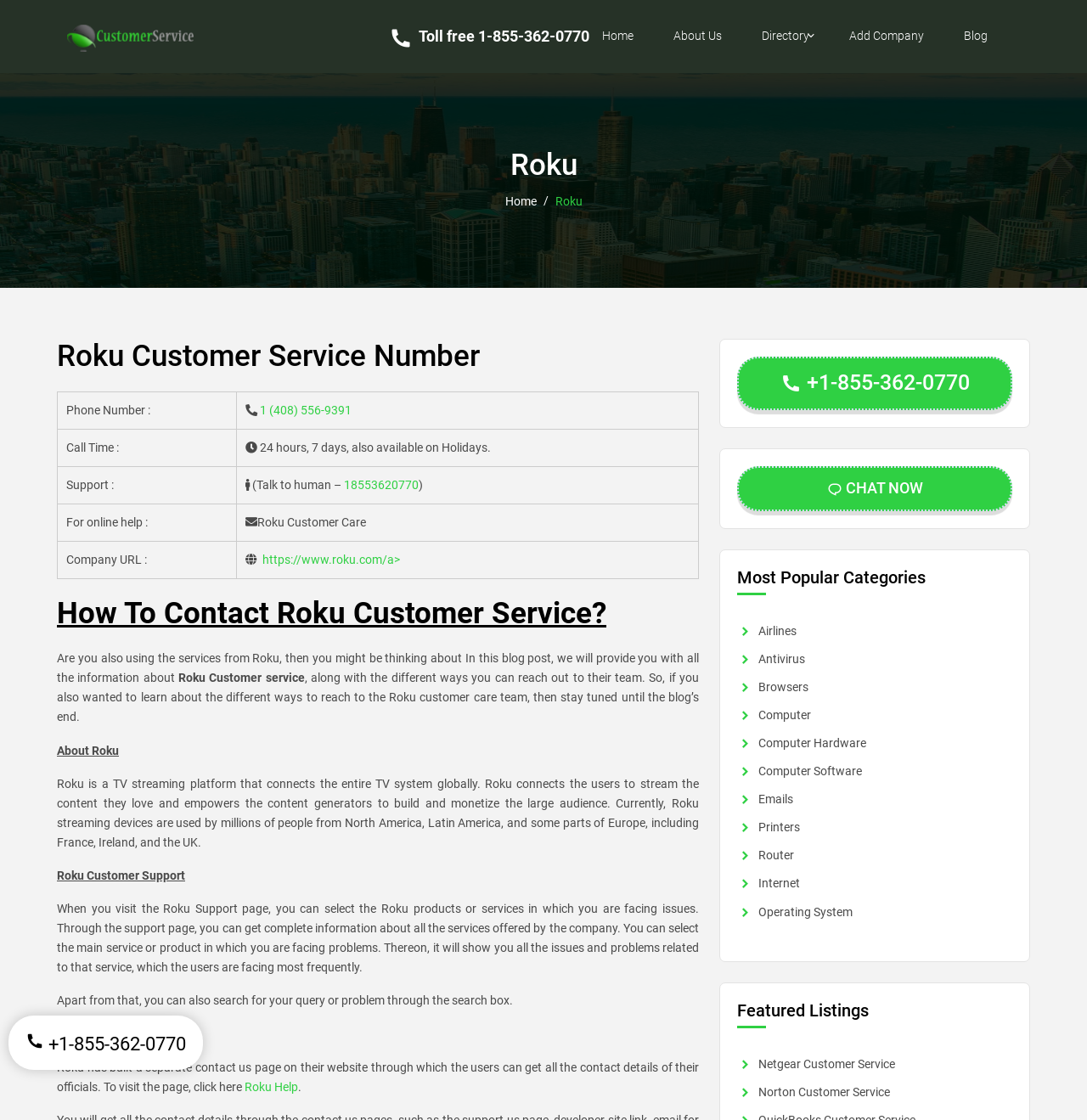Find the bounding box coordinates for the area you need to click to carry out the instruction: "Call the toll-free number". The coordinates should be four float numbers between 0 and 1, indicated as [left, top, right, bottom].

[0.362, 0.024, 0.542, 0.04]